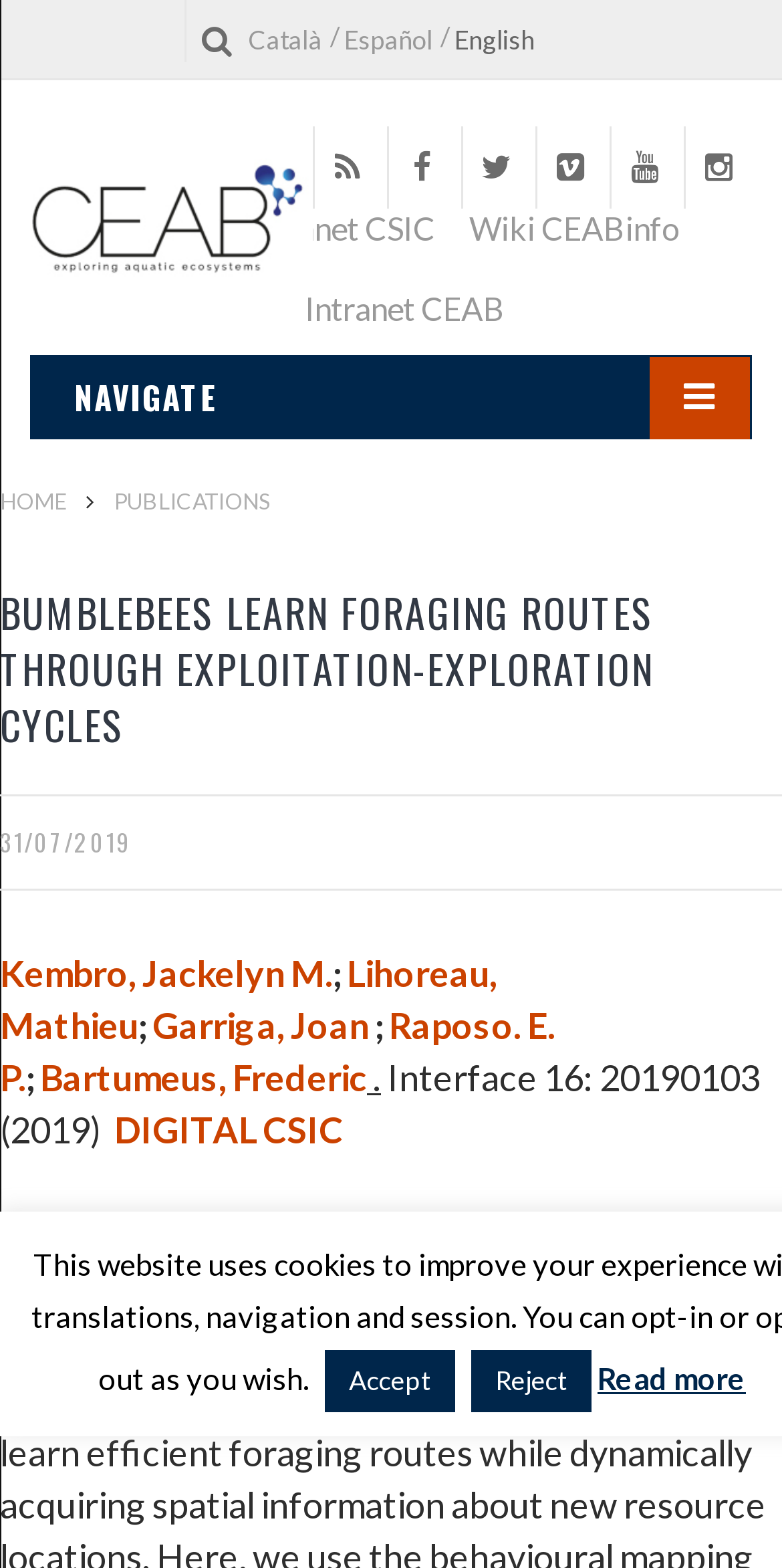How many authors are listed?
Answer the question based on the image using a single word or a brief phrase.

5